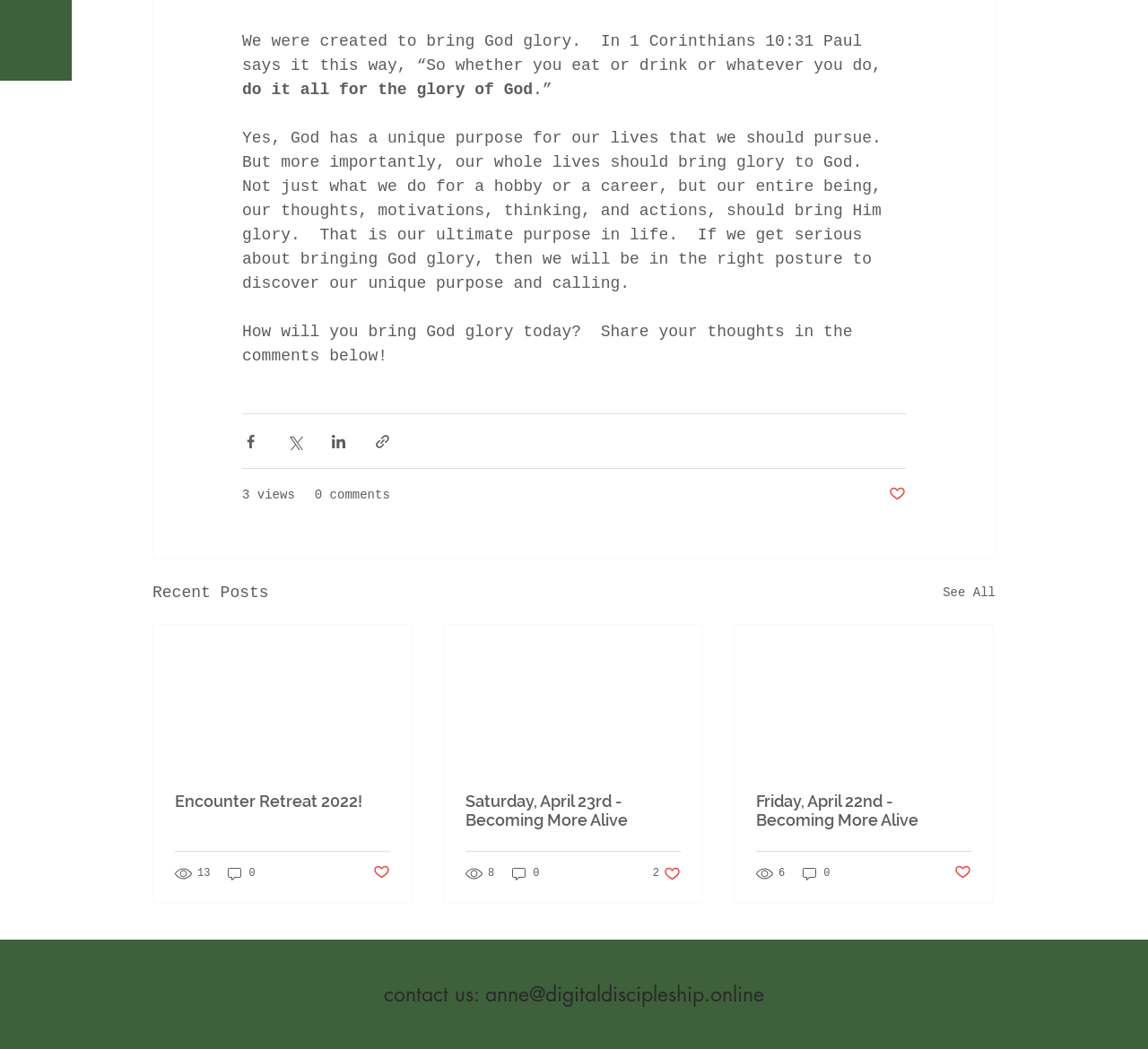Find the bounding box of the element with the following description: "parent_node: Encounter Retreat 2022!". The coordinates must be four float numbers between 0 and 1, formatted as [left, top, right, bottom].

[0.134, 0.596, 0.359, 0.734]